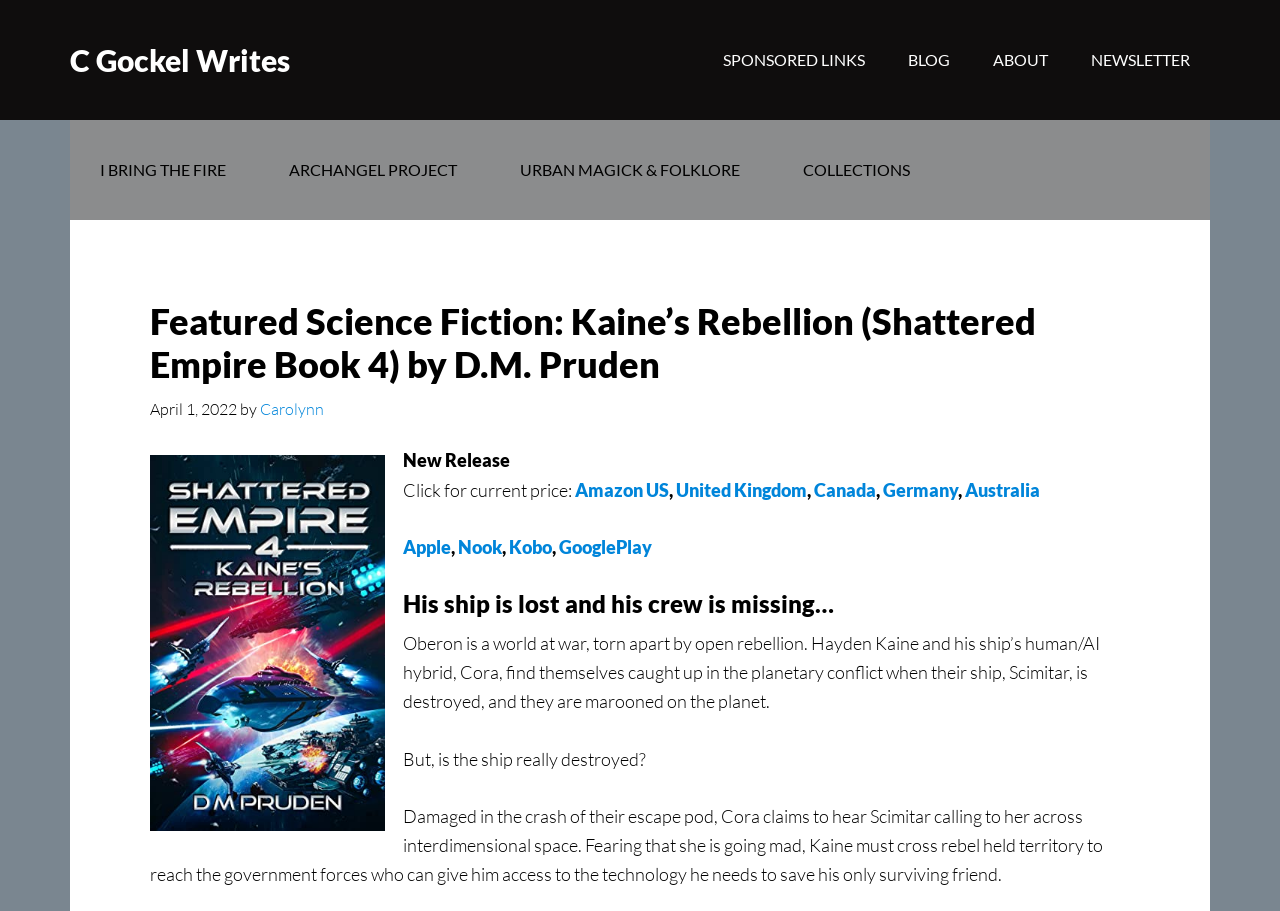Extract the bounding box coordinates for the UI element described by the text: "C Gockel Writes". The coordinates should be in the form of [left, top, right, bottom] with values between 0 and 1.

[0.055, 0.046, 0.227, 0.086]